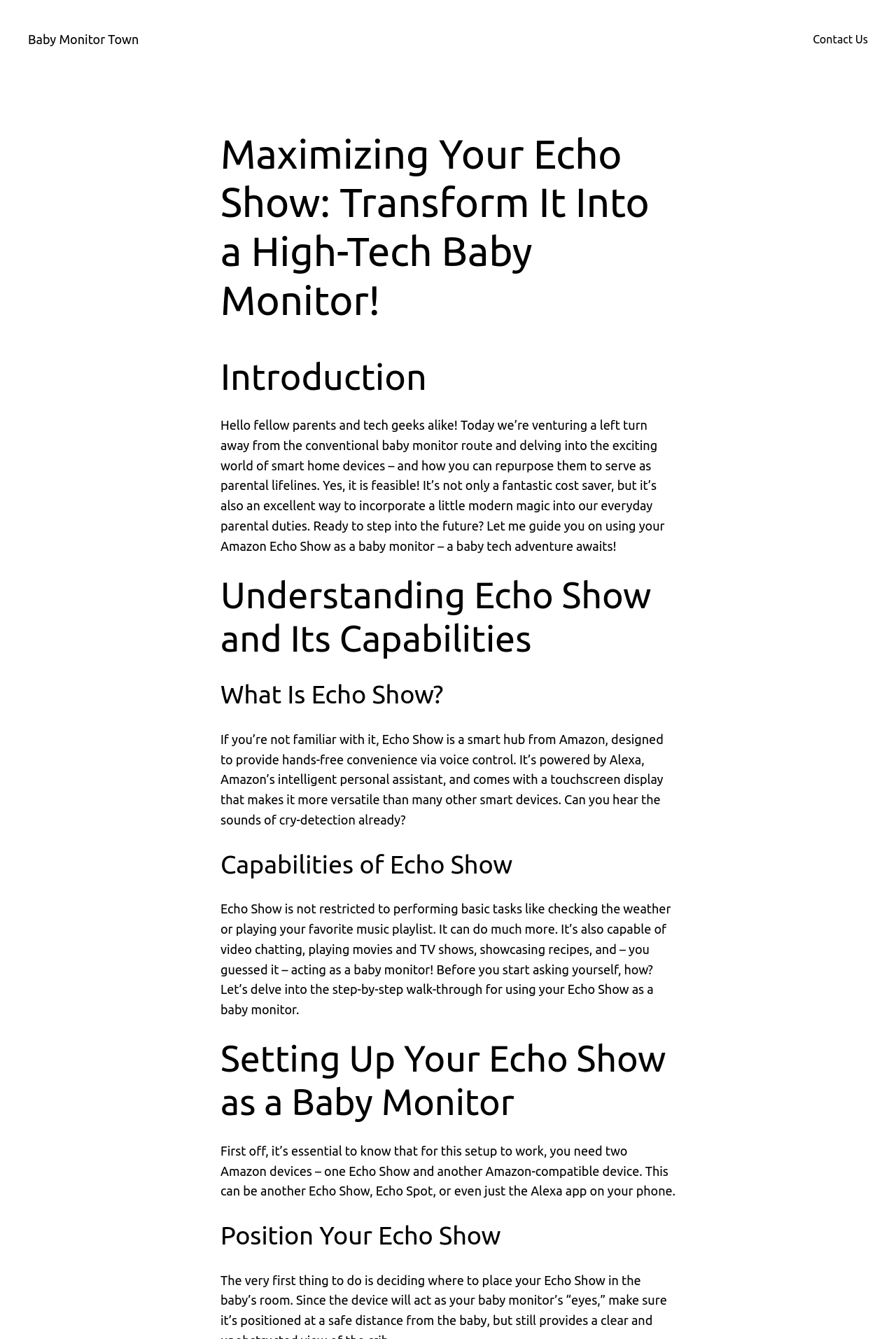What is one of the capabilities of Echo Show?
Based on the content of the image, thoroughly explain and answer the question.

According to the static text on the webpage, Echo Show is capable of performing various tasks, including video chatting, playing movies and TV shows, showcasing recipes, and acting as a baby monitor.